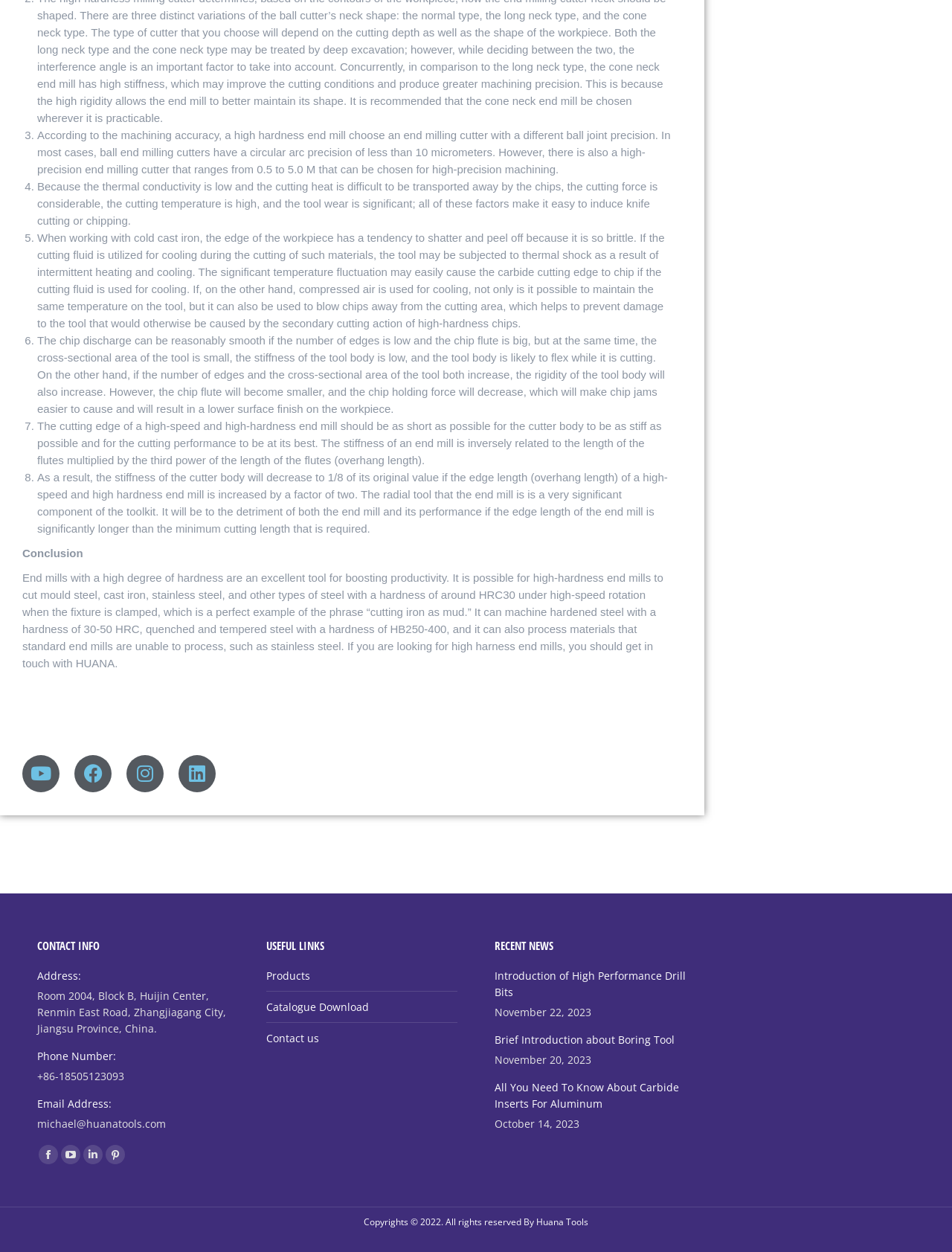Ascertain the bounding box coordinates for the UI element detailed here: "Linkedin". The coordinates should be provided as [left, top, right, bottom] with each value being a float between 0 and 1.

[0.188, 0.603, 0.227, 0.633]